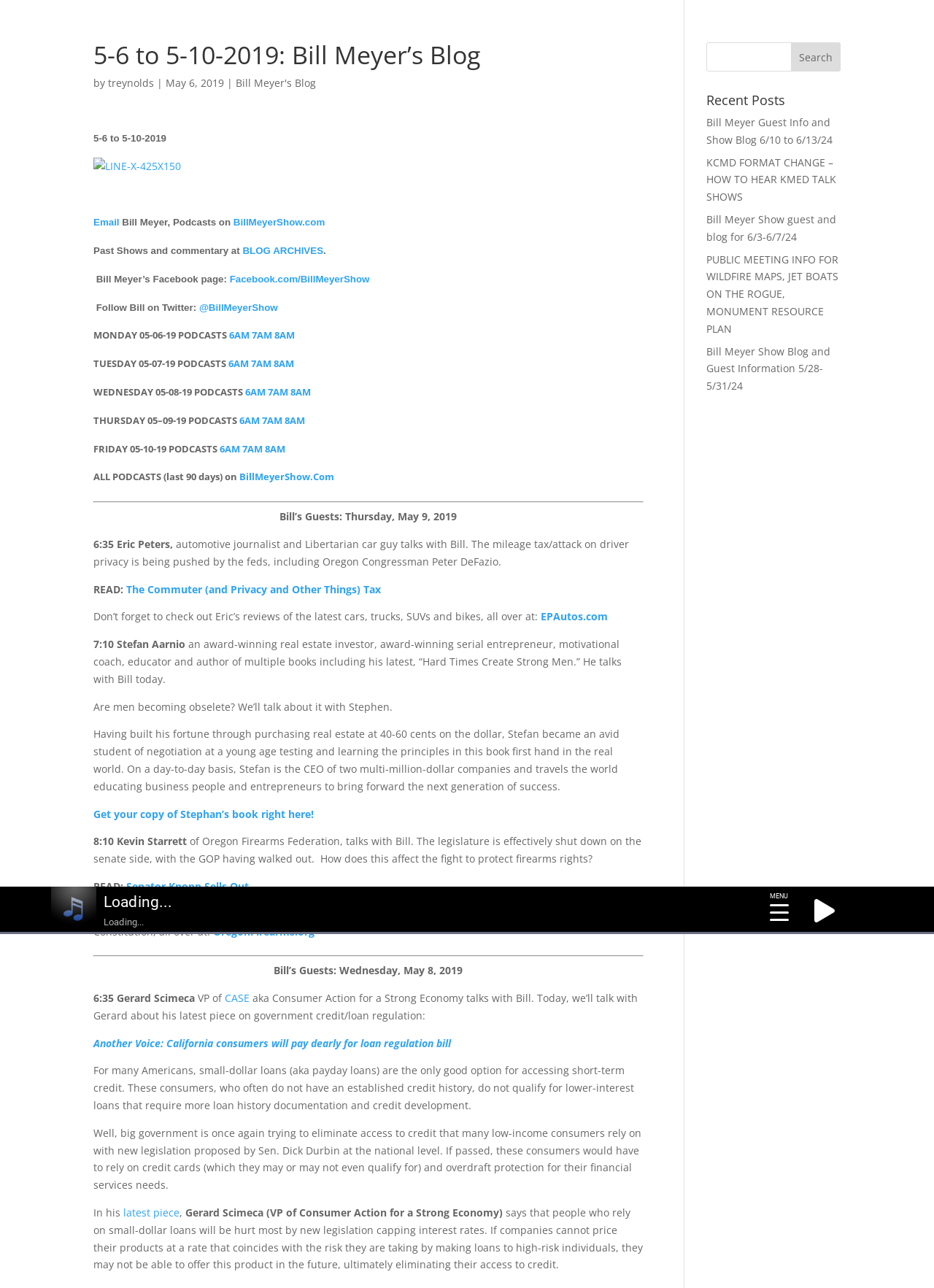Identify the main heading from the webpage and provide its text content.

5-6 to 5-10-2019: Bill Meyer’s Blog